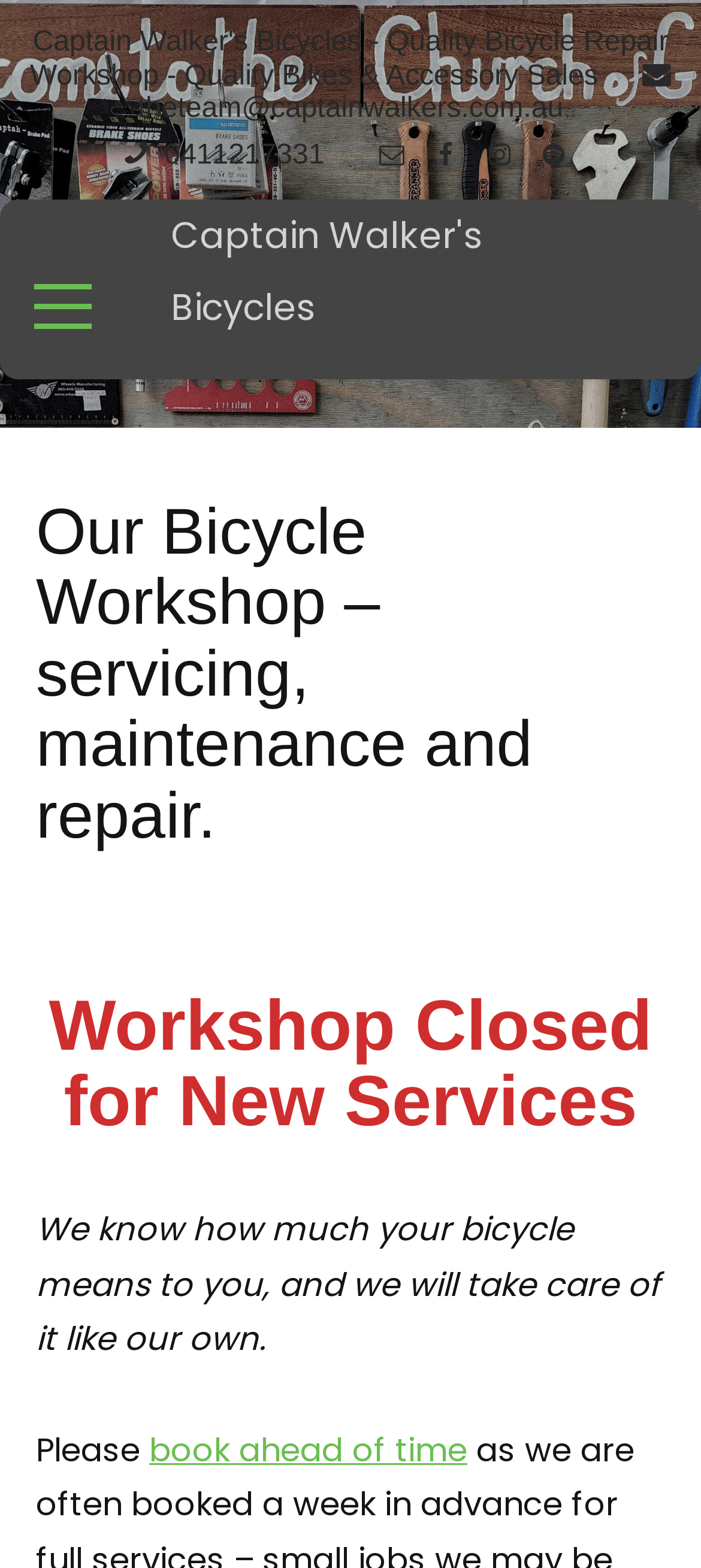Produce a meticulous description of the webpage.

The webpage is about Captain Walker's Bicycles Workshop. At the top, there is a contact information section with the email address "theteam@captainwalkers.com.au" and phone number "0411217331" placed side by side. Below them, there are four social media icons aligned horizontally. 

To the right of the contact information, there is a link to the Captain Walker's Bicycles website. Below this link, there is a button, likely a navigation button, positioned at the top-left corner.

The main content of the webpage is divided into sections. The first section is headed by "Workshop" and has a subheading that describes the services offered by the workshop, including servicing, maintenance, and repair. 

Below this section, there is an announcement that the workshop is closed for new services. Further down, there is a paragraph of text that assures customers that their bicycles will be taken care of. The text is followed by a sentence that encourages customers to book ahead of time, with the phrase "book ahead of time" being a clickable link.